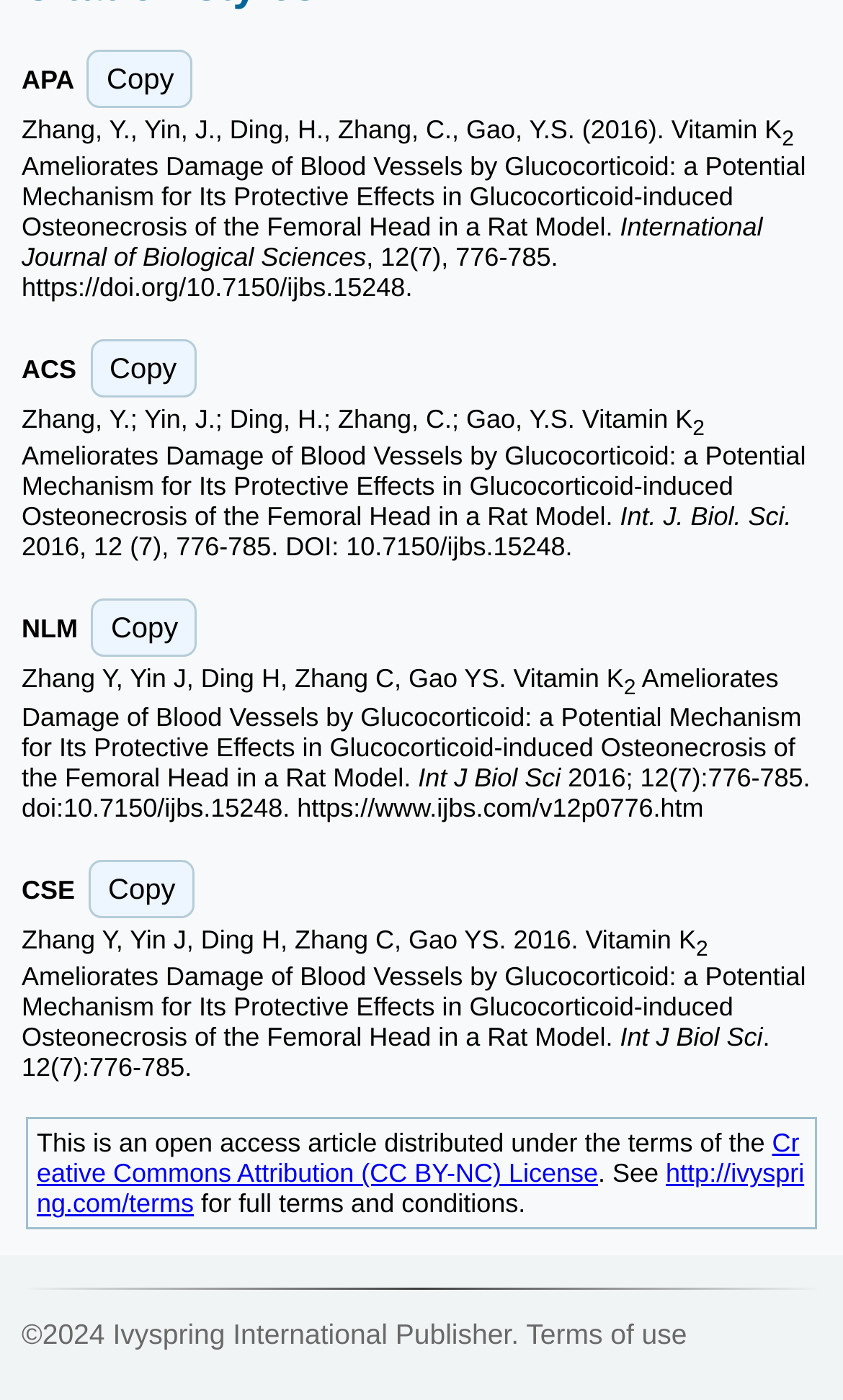How many citation styles are available?
We need a detailed and exhaustive answer to the question. Please elaborate.

Based on the webpage, I can see four different citation styles: APA, ACS, NLM, and CSE, each with its own formatting and structure.